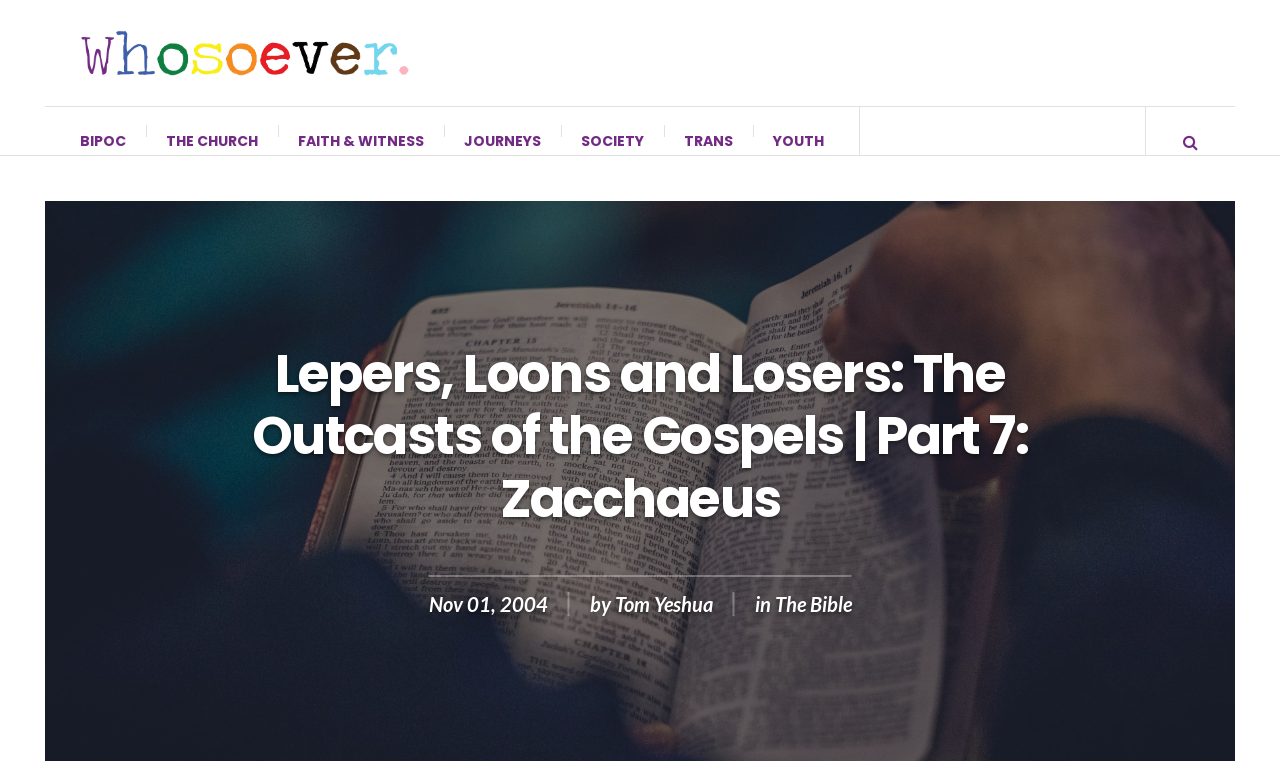What is the name of the website?
Provide a short answer using one word or a brief phrase based on the image.

Whosoever